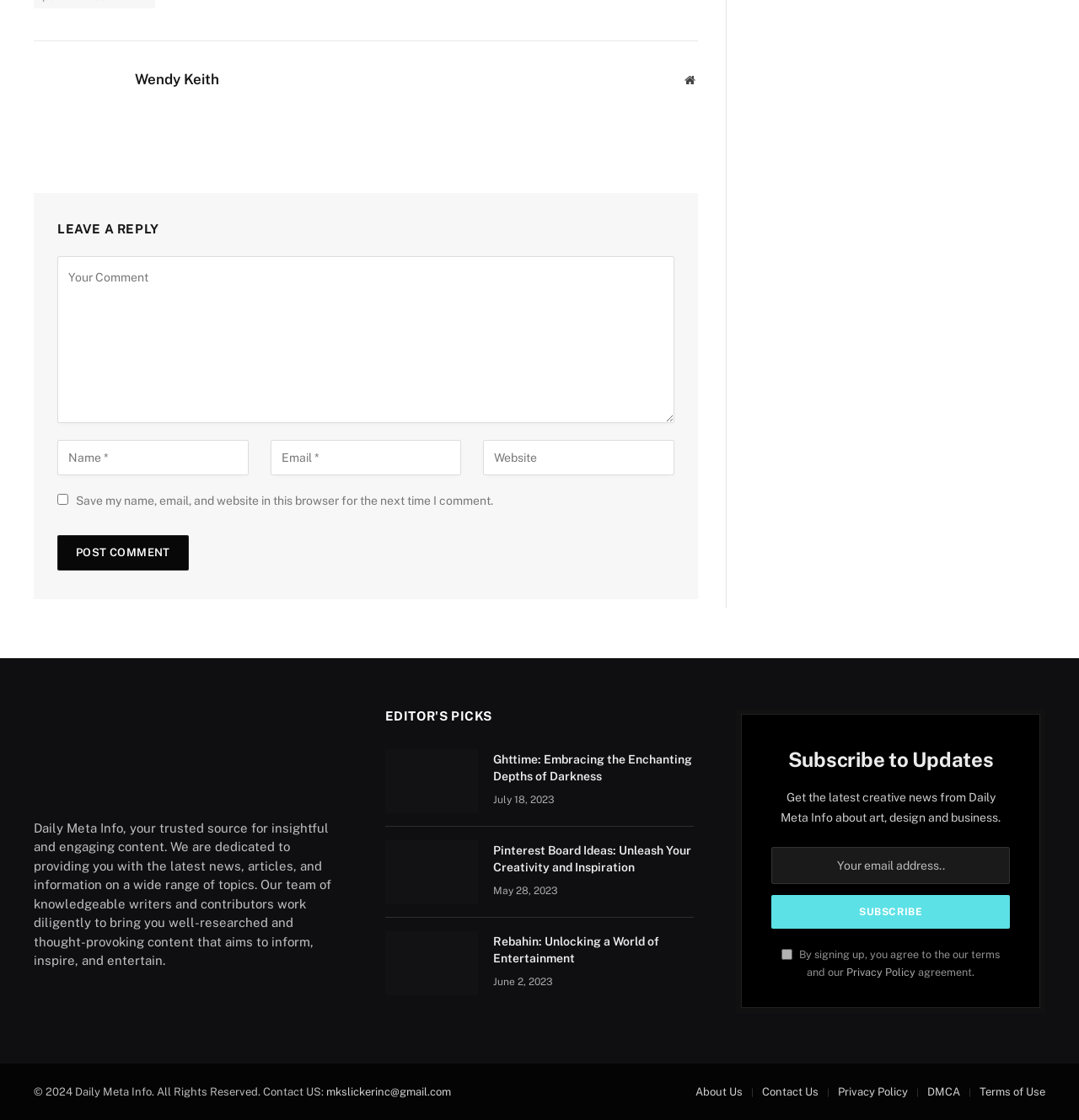Locate the bounding box coordinates of the region to be clicked to comply with the following instruction: "Post a comment". The coordinates must be four float numbers between 0 and 1, in the form [left, top, right, bottom].

[0.053, 0.478, 0.175, 0.509]